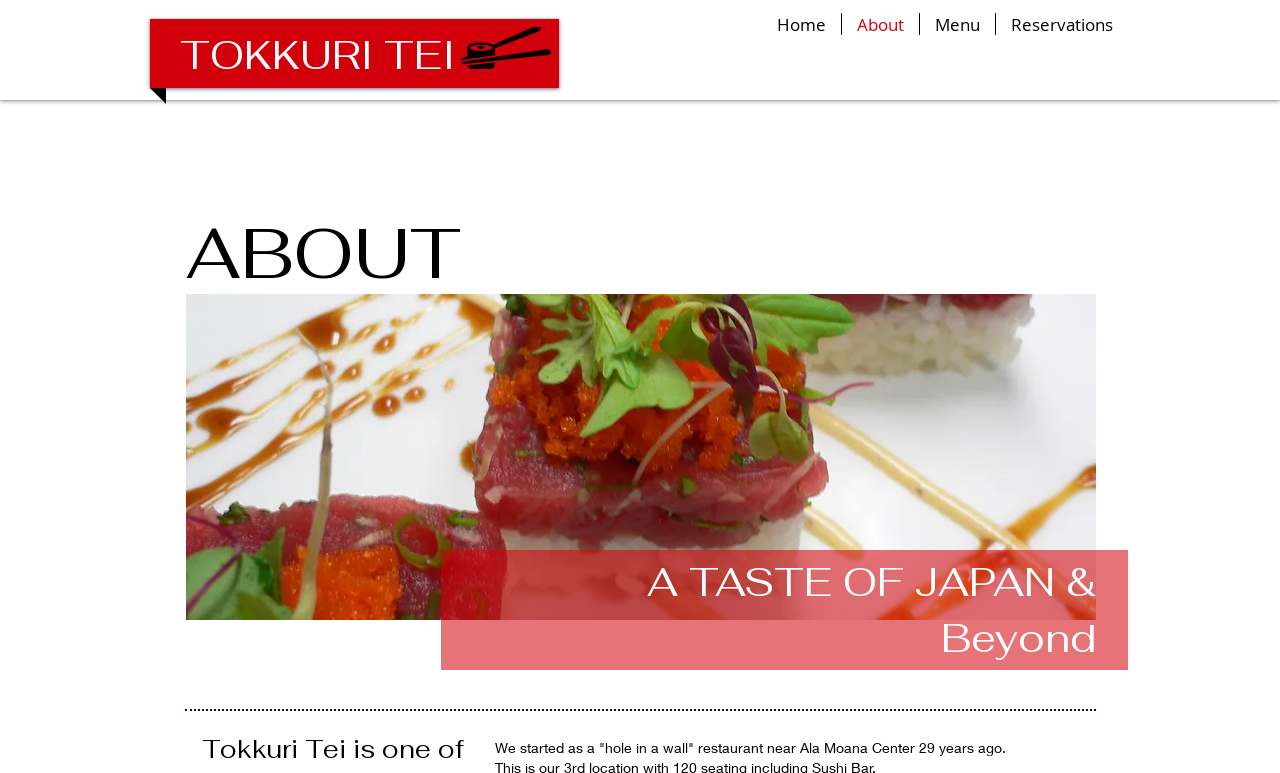Extract the bounding box coordinates for the UI element described as: "Home".

[0.595, 0.017, 0.657, 0.045]